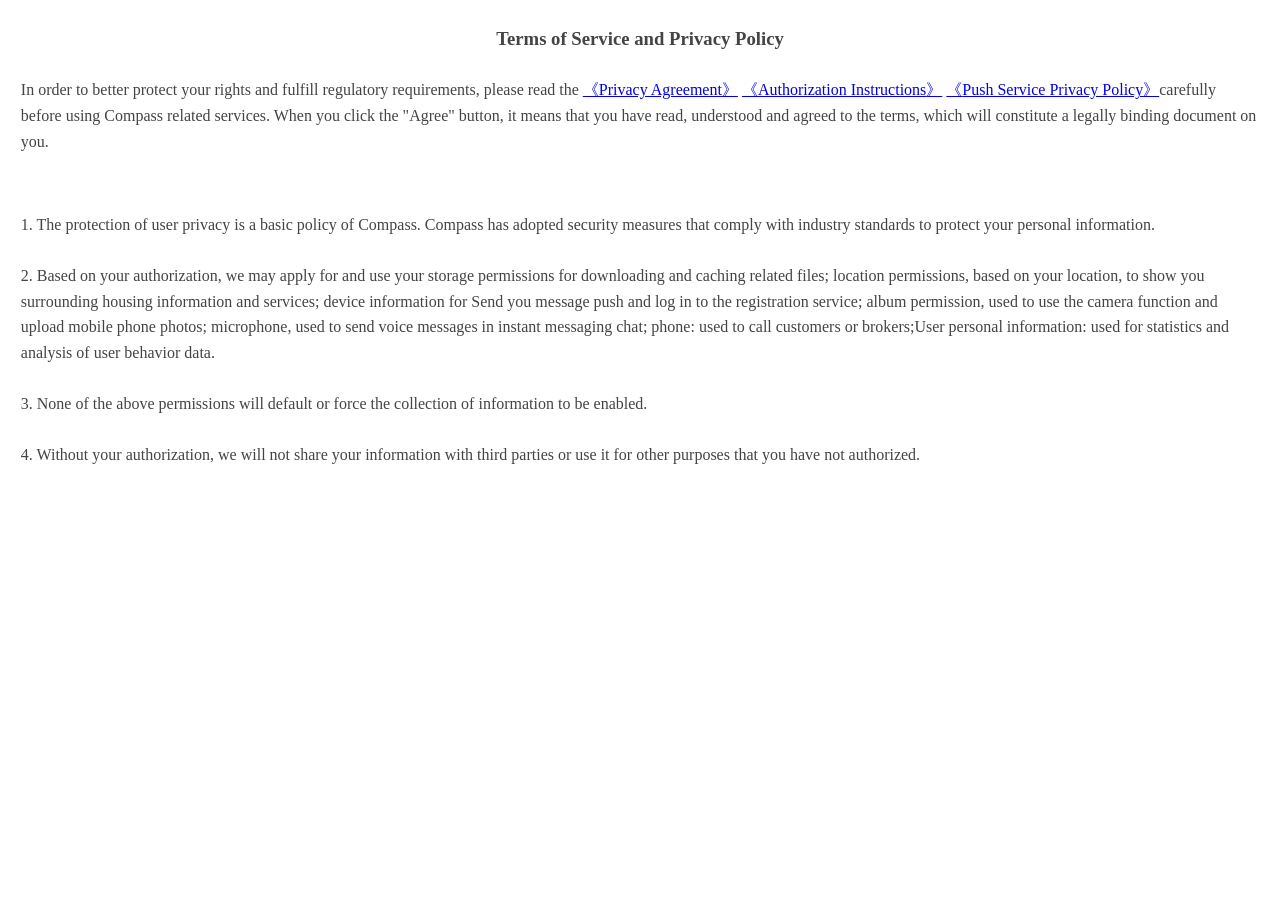What happens when the 'Agree' button is clicked?
Based on the screenshot, provide your answer in one word or phrase.

It means agreement to terms